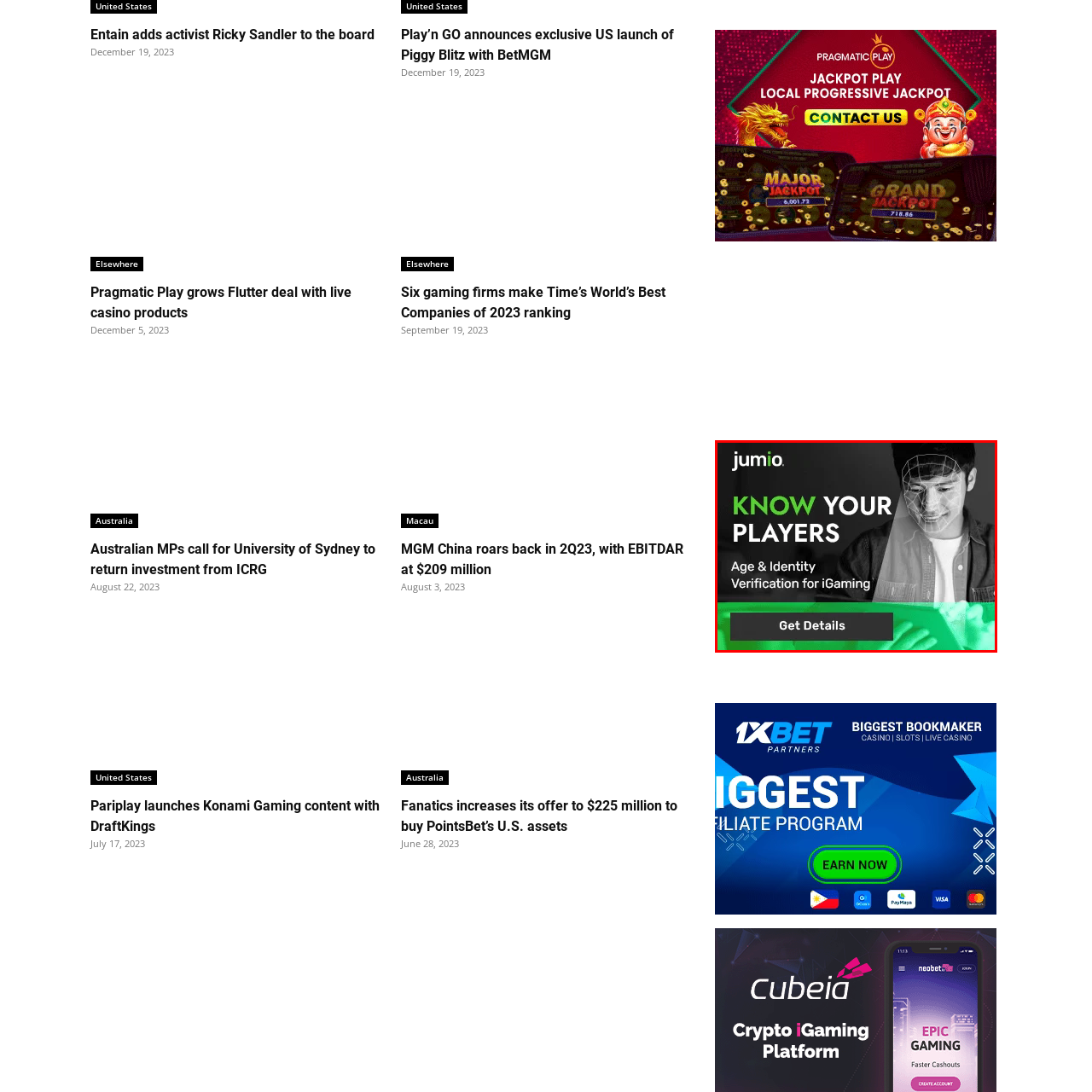Concentrate on the image marked by the red box, What is the purpose of the facial recognition technology?
 Your answer should be a single word or phrase.

Identity verification